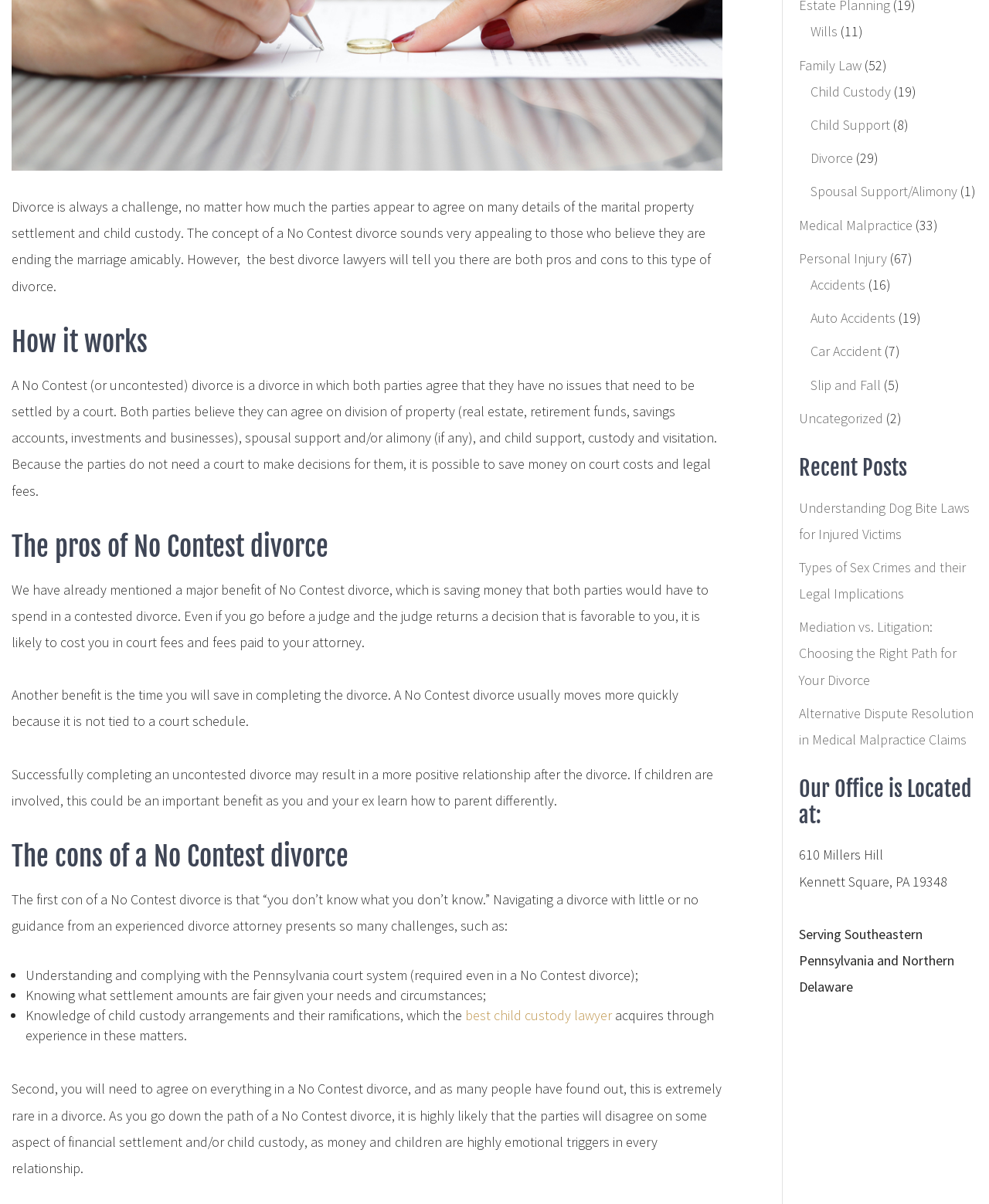Using the format (top-left x, top-left y, bottom-right x, bottom-right y), and given the element description, identify the bounding box coordinates within the screenshot: Child Support

[0.82, 0.096, 0.9, 0.111]